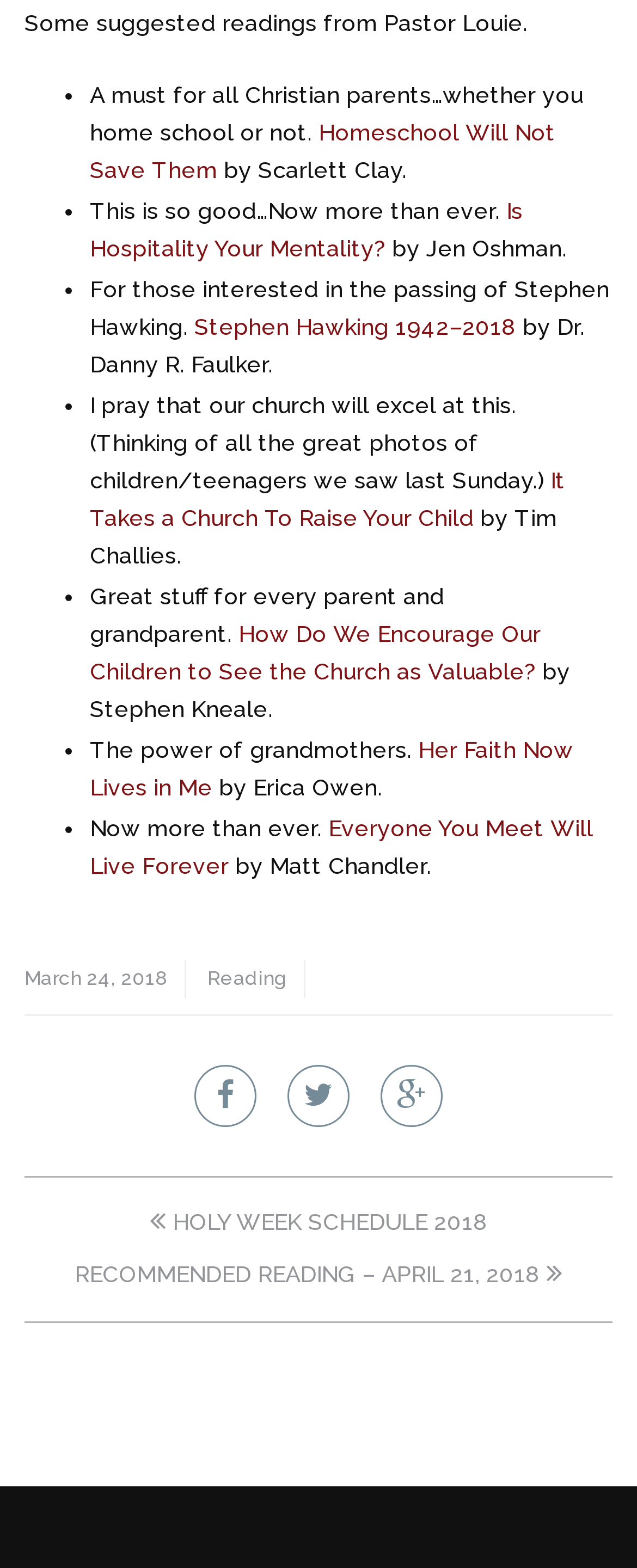Given the element description "March 24, 2018", identify the bounding box of the corresponding UI element.

[0.038, 0.616, 0.264, 0.631]